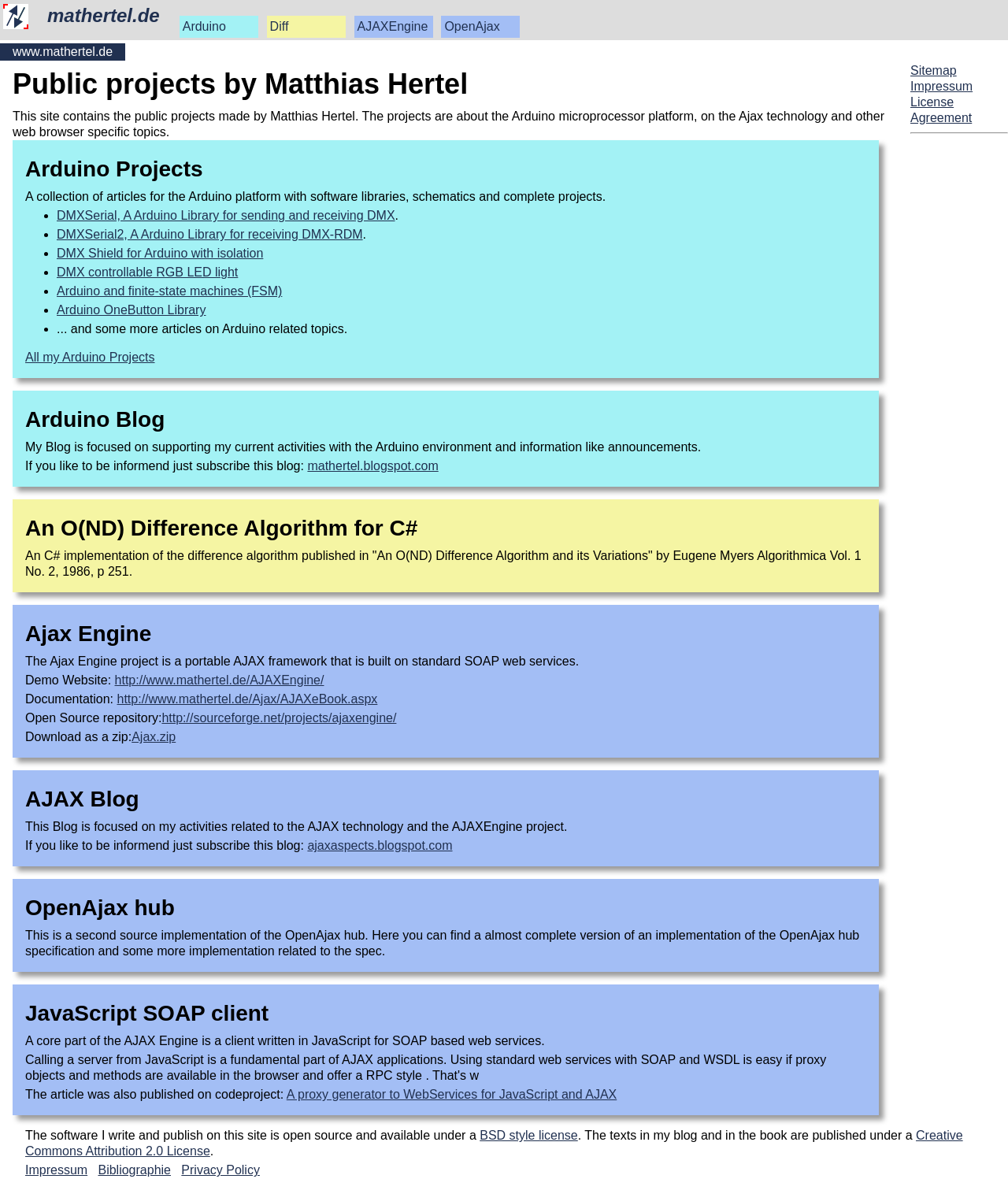Please identify the bounding box coordinates of the region to click in order to complete the given instruction: "visit mathertel.de". The coordinates should be four float numbers between 0 and 1, i.e., [left, top, right, bottom].

[0.047, 0.003, 0.158, 0.023]